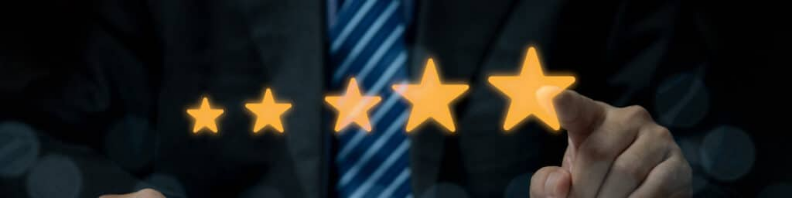Describe all significant details and elements found in the image.

The image depicts a close-up of a well-dressed individual, likely representing a business professional, as they interact with a series of five illuminated, golden stars. The person's hand is reaching towards the stars, suggesting an action of selection or rating, which is a common representation of online reviews or reputation management. The backdrop is softly blurred, enhancing the focus on the distinct star icons. This visual encapsulates the theme of online reputation management, emphasizing the importance of customer feedback and ratings in building a positive brand image. The contrast between the formal attire and the glowing stars symbolizes the intersection of professionalism and customer engagement in today's digital landscape.